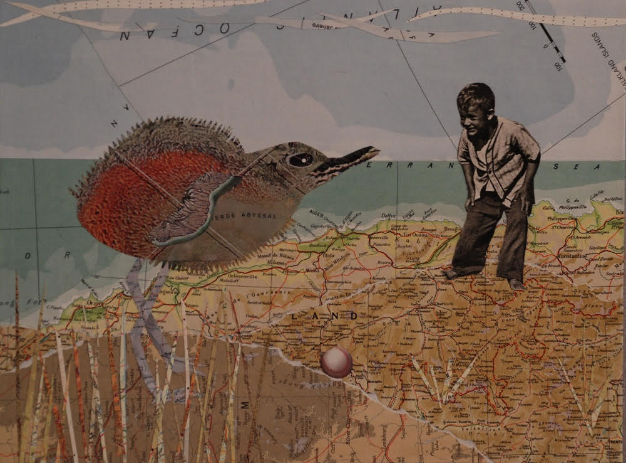What type of bird is featured in the image?
Refer to the screenshot and deliver a thorough answer to the question presented.

The caption describes the bird as having vibrant feathers, which is a characteristic of herons and similar shorebirds. Although the exact species is not specified, the description suggests that it belongs to this category of birds.